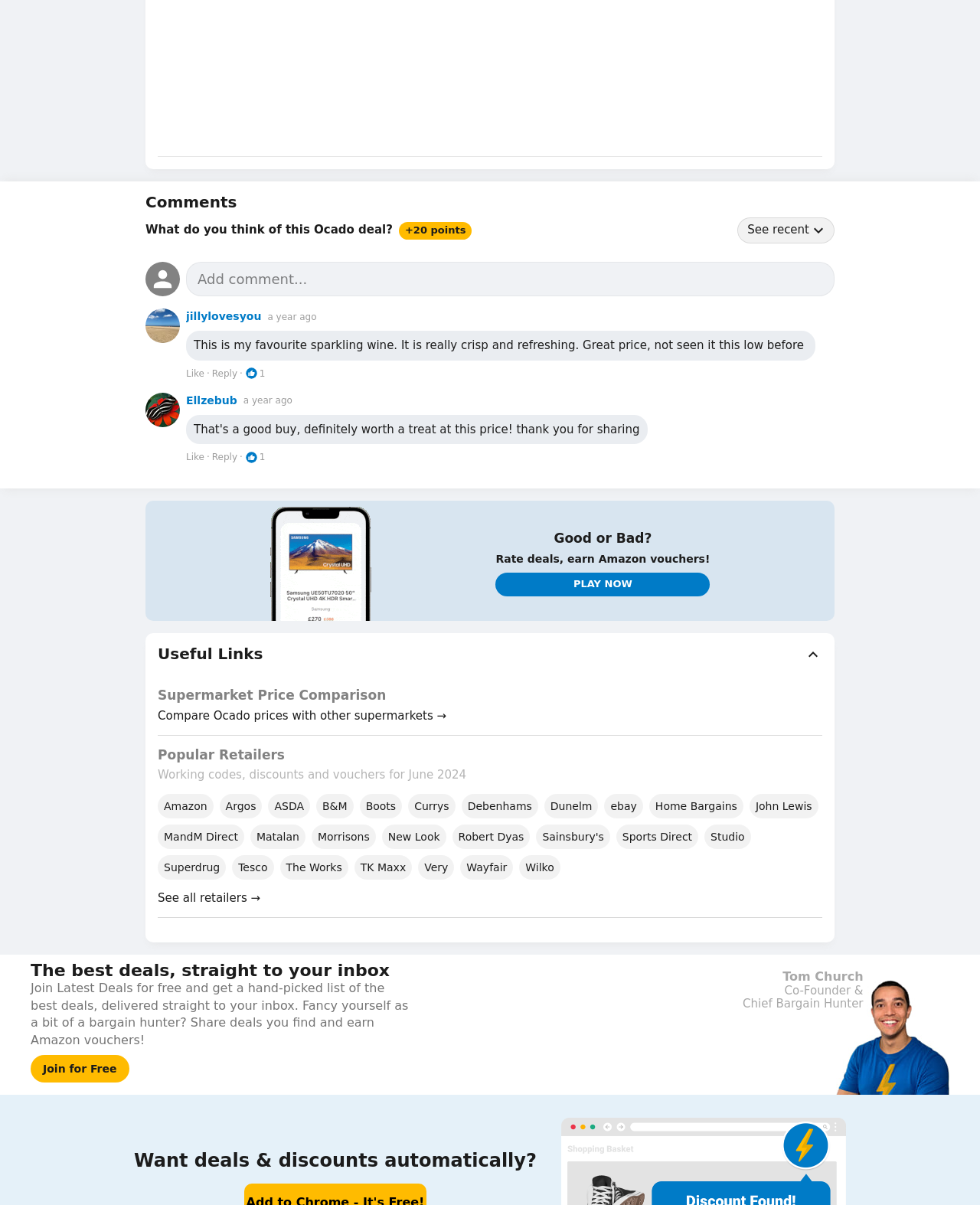How can users share their thoughts?
Based on the image, please offer an in-depth response to the question.

I can see a textbox with the placeholder 'Add comment...' which suggests that users can share their thoughts by typing in this box. Additionally, there is a button 'Jump to most recent comment' which implies that users can also read and respond to other users' comments.